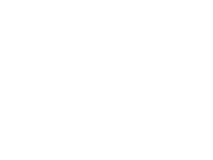Explain the image thoroughly, highlighting all key elements.

The image features a visual representation related to the game "Qixi," a two-player platformer that emphasizes cooperative gameplay. The design reflects Non-Western themes and incorporates mechanics that allow players to reverse gravity, highlighting the importance of collaboration in navigating challenges. The game's initial concept focused on representing equality within relationships through immersive gameplay experiences. This image may be a part of a slider gallery showcasing key visuals or artwork from the game, aimed at engaging audiences on themes of narrative exploration and innovative gameplay mechanics.